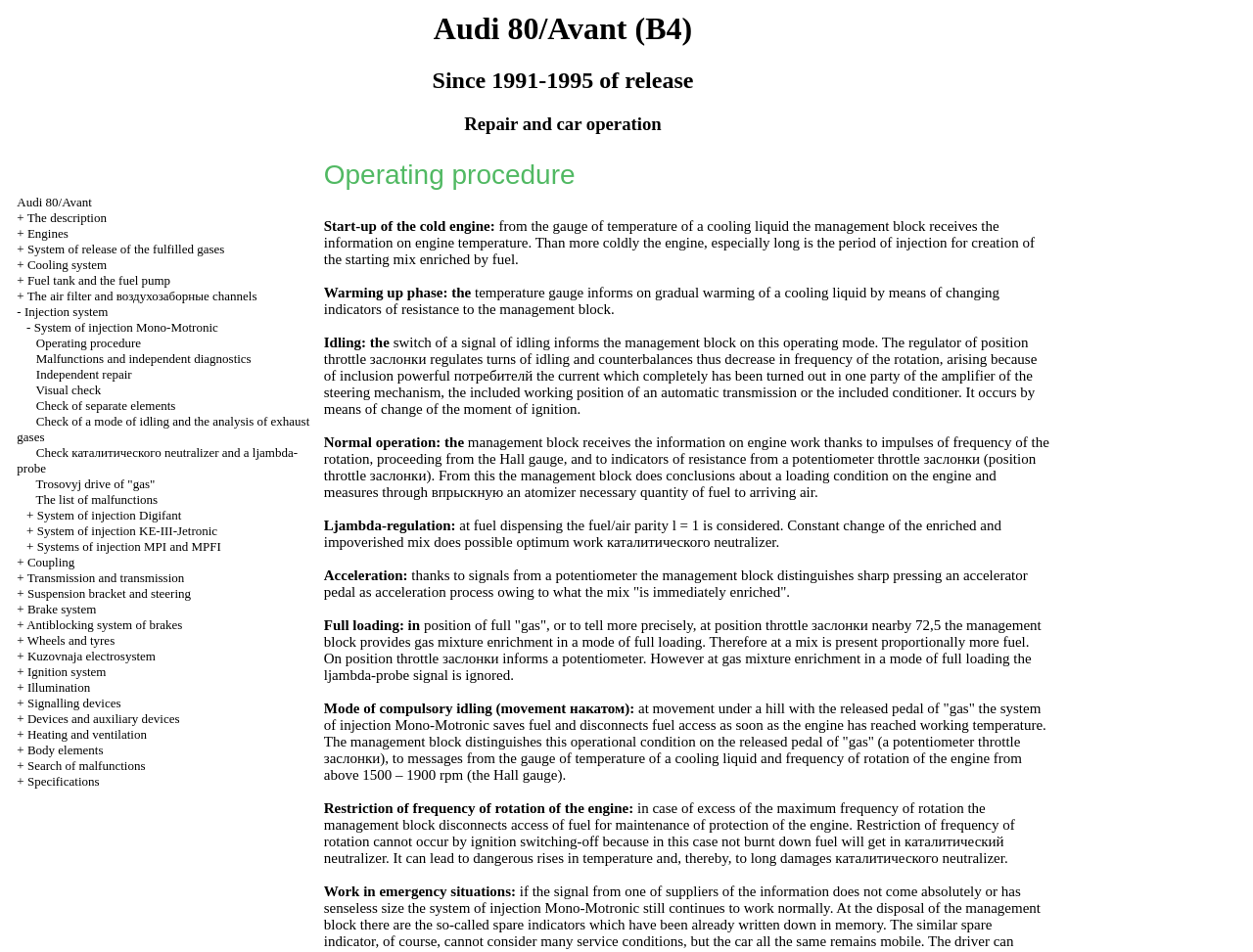Pinpoint the bounding box coordinates of the clickable area needed to execute the instruction: "Click on the link 'November 2022'". The coordinates should be specified as four float numbers between 0 and 1, i.e., [left, top, right, bottom].

None